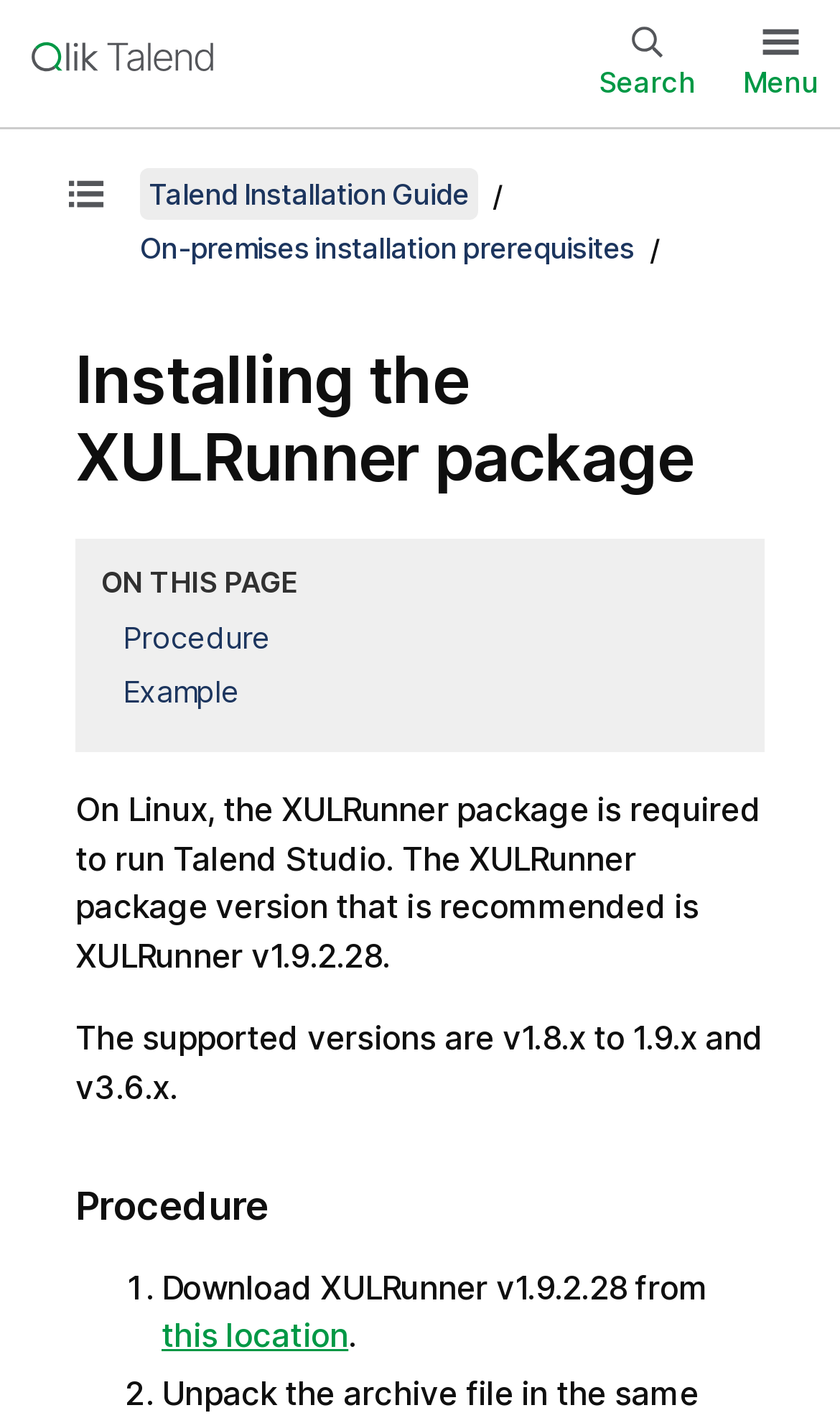Identify the bounding box coordinates for the UI element that matches this description: "Optimisation and analytics".

None